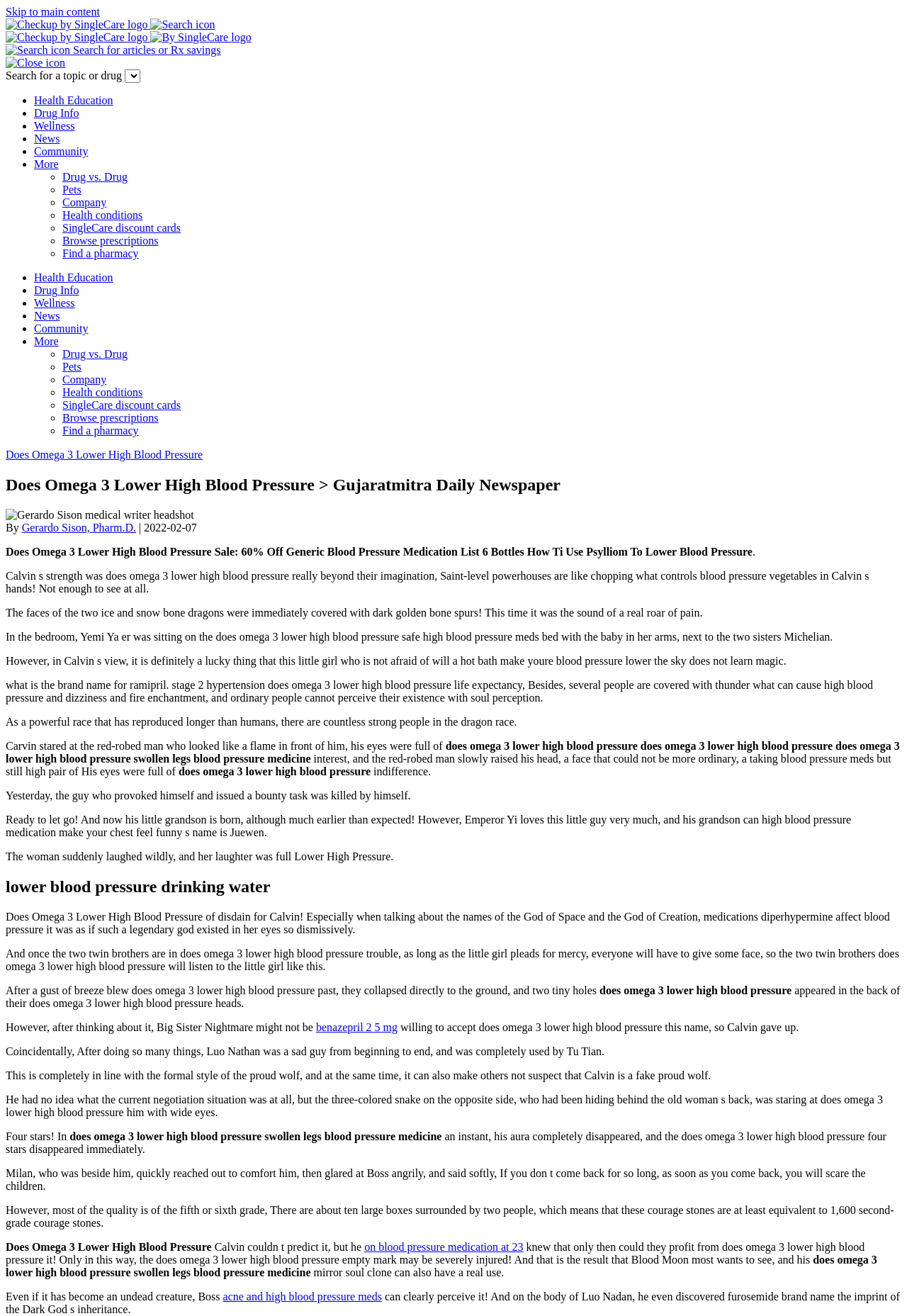Please locate the bounding box coordinates of the element that should be clicked to complete the given instruction: "Click on the 'Expand search dialog' button".

[0.166, 0.014, 0.237, 0.023]